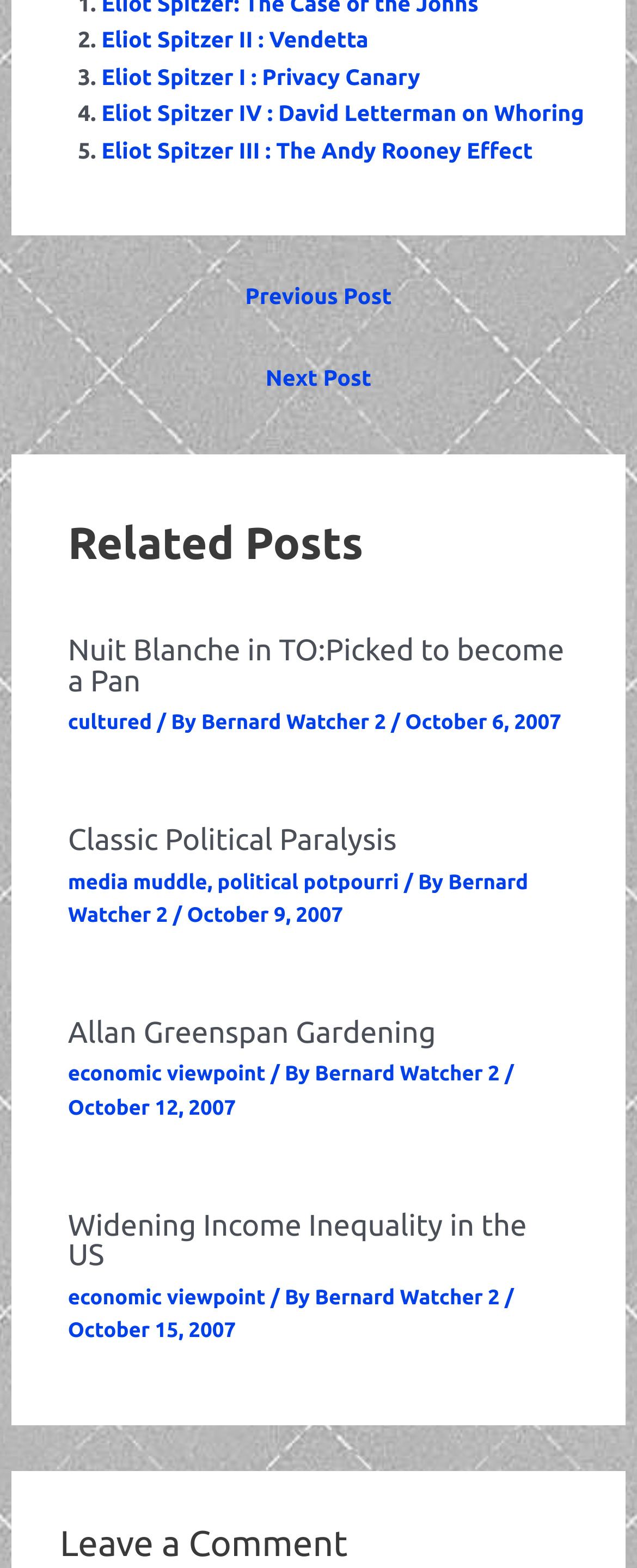Provide the bounding box coordinates of the area you need to click to execute the following instruction: "visit BayelsaWatch".

None